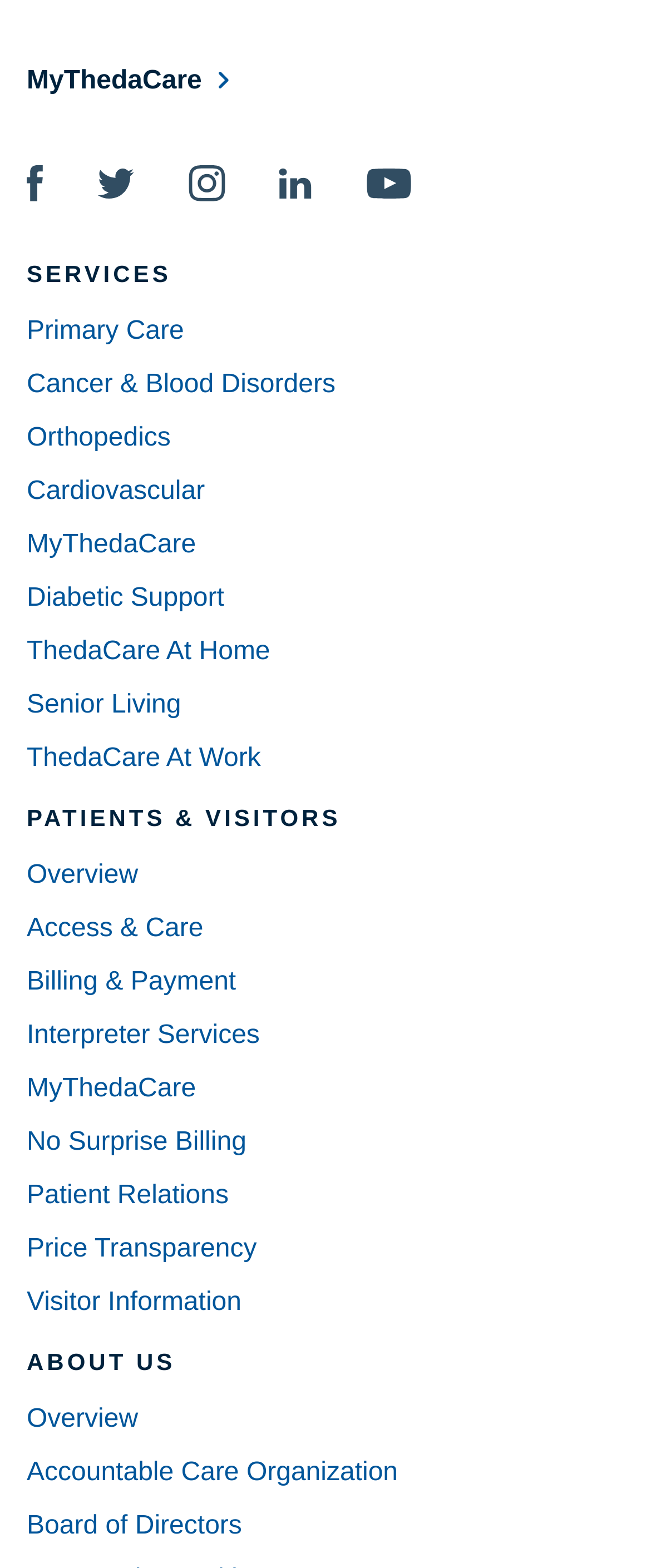Please answer the following question using a single word or phrase: How many links are listed under 'ABOUT US'?

2